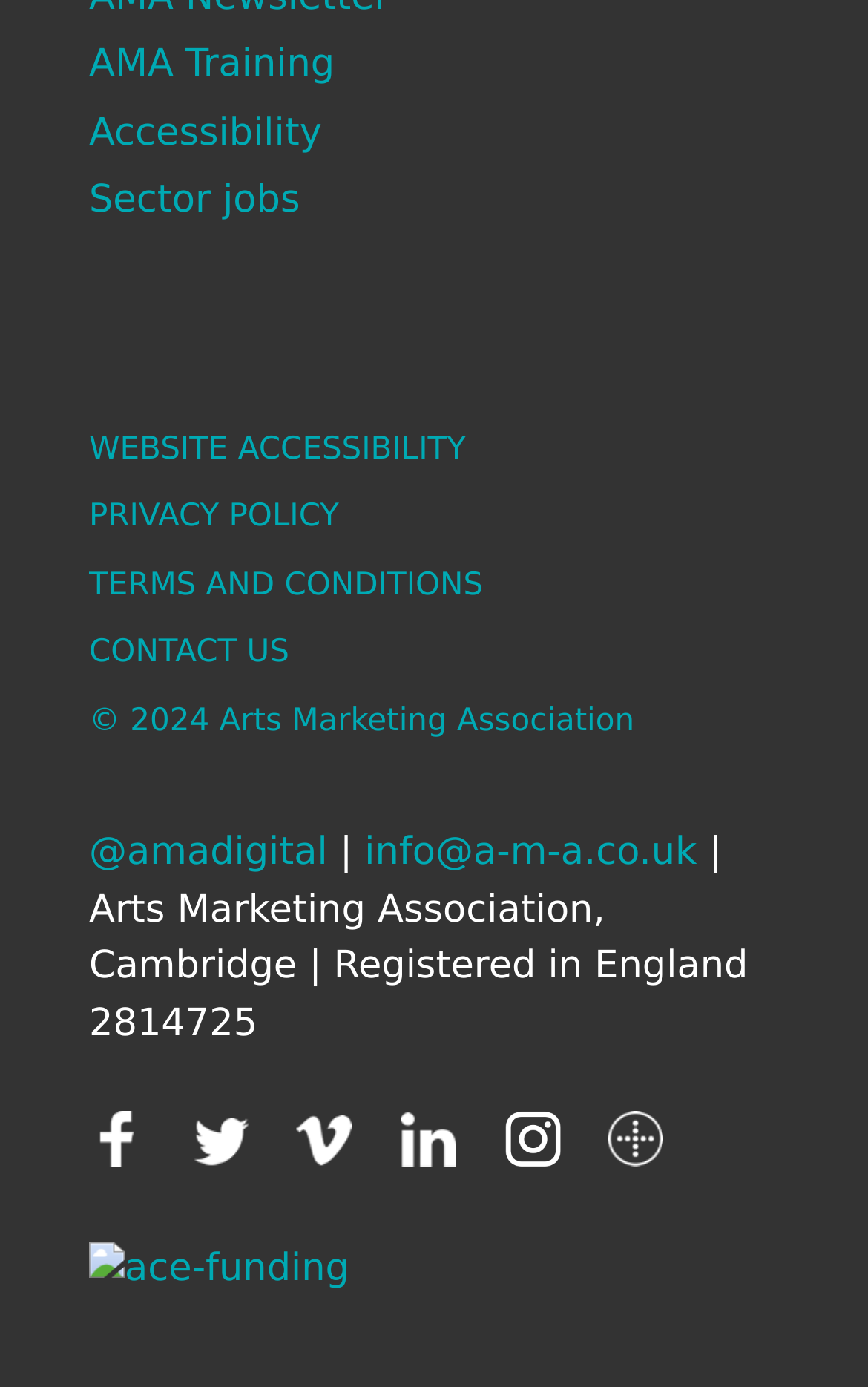Provide the bounding box coordinates in the format (top-left x, top-left y, bottom-right x, bottom-right y). All values are floating point numbers between 0 and 1. Determine the bounding box coordinate of the UI element described as: © 2024 Arts Marketing Association

[0.103, 0.507, 0.731, 0.532]